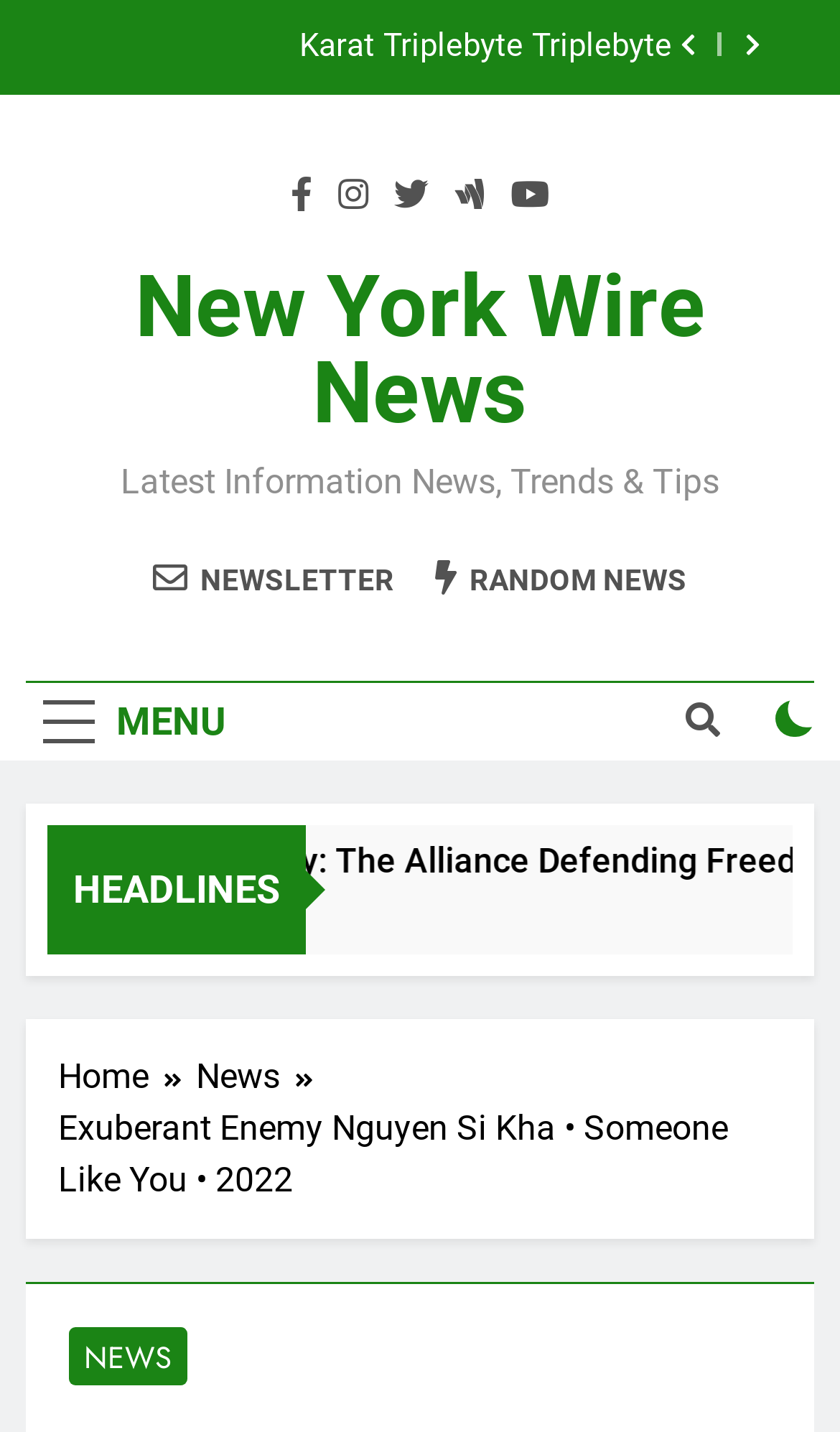What is the name of the news section?
Please use the image to provide an in-depth answer to the question.

I found the answer by looking at the StaticText element with the text 'HEADLINES' at coordinates [0.087, 0.605, 0.333, 0.636]. This element is likely a section header, and its text indicates that it is related to news.